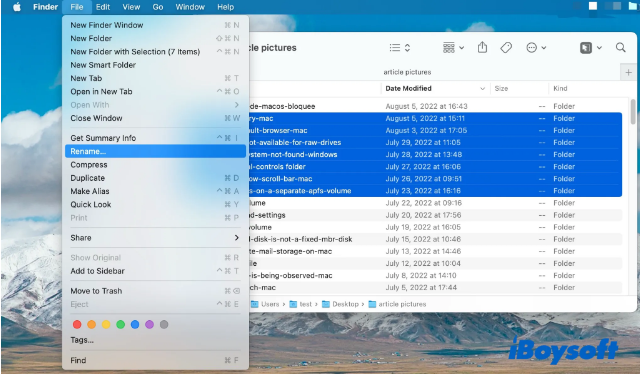What information is displayed alongside each folder?
Please give a detailed and elaborate answer to the question based on the image.

Each folder in the list is accompanied by its modification date, which provides users with information about when the folder was last modified, helping them to keep track of changes and updates.